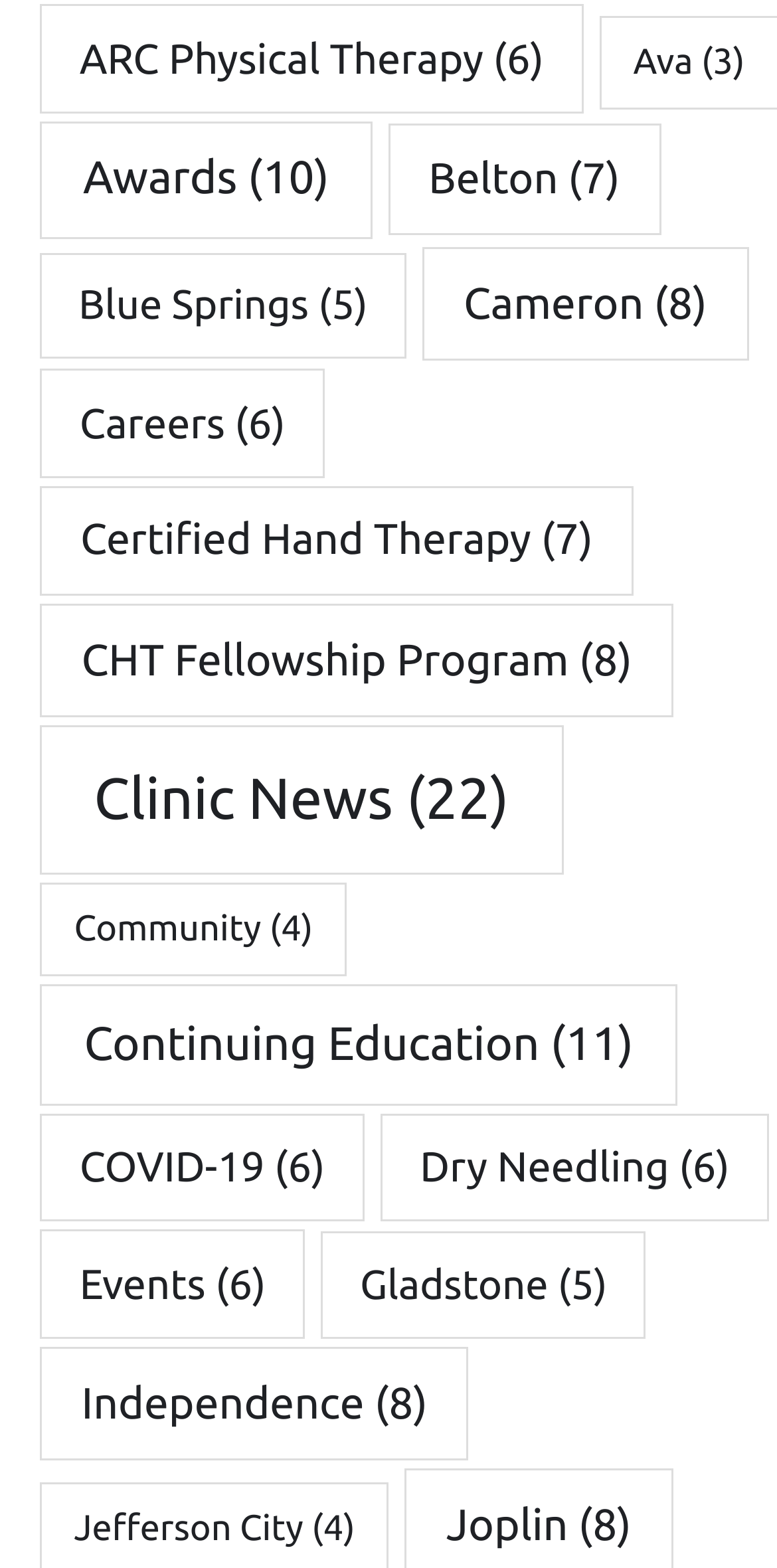What is the topic of the link with the most items?
Kindly give a detailed and elaborate answer to the question.

I compared the number of items in each link and found that 'Clinic News' has the most items, with 22.